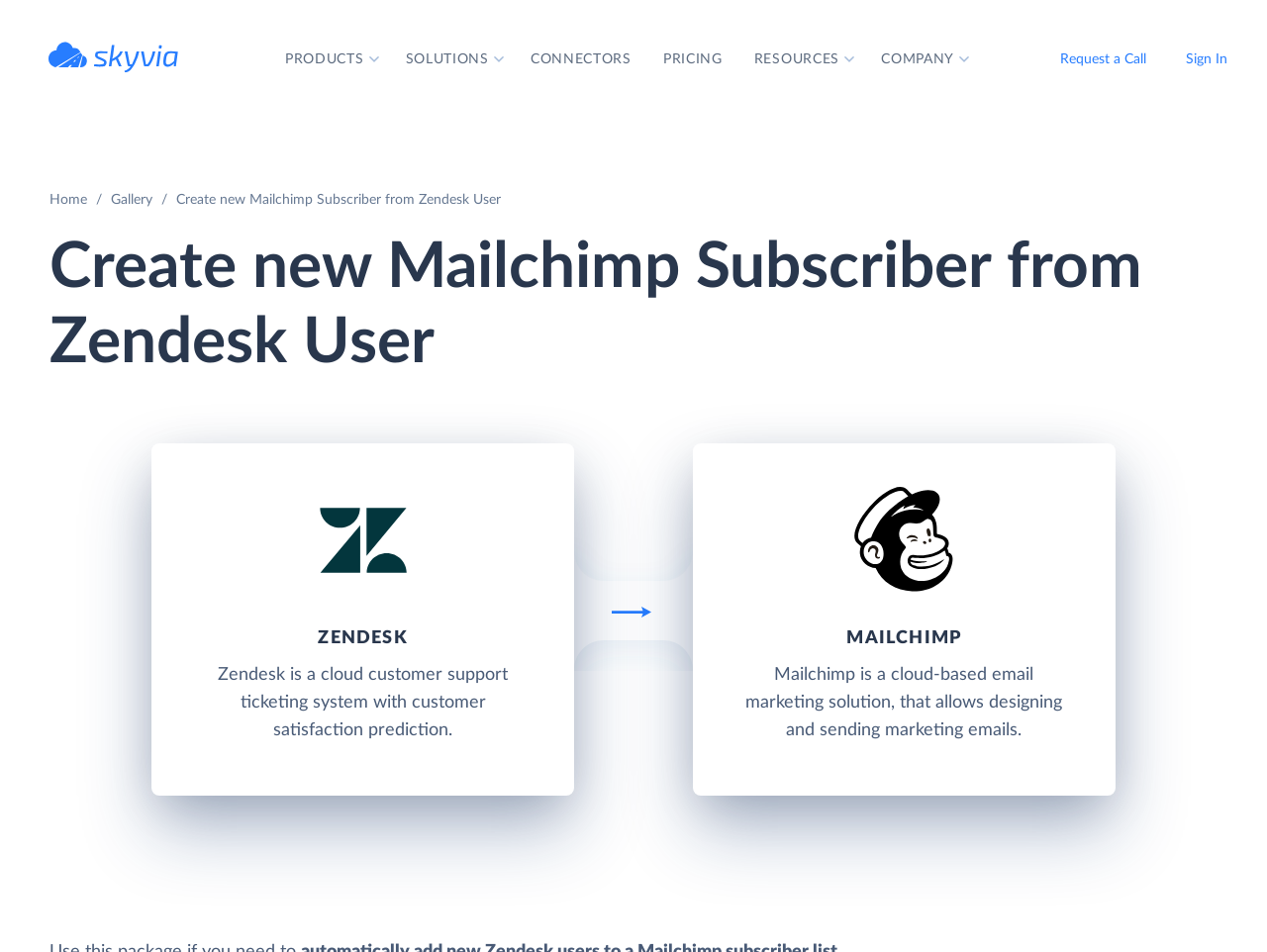Extract the bounding box coordinates of the UI element described by: "Sign In". The coordinates should include four float numbers ranging from 0 to 1, e.g., [left, top, right, bottom].

[0.92, 0.043, 0.984, 0.082]